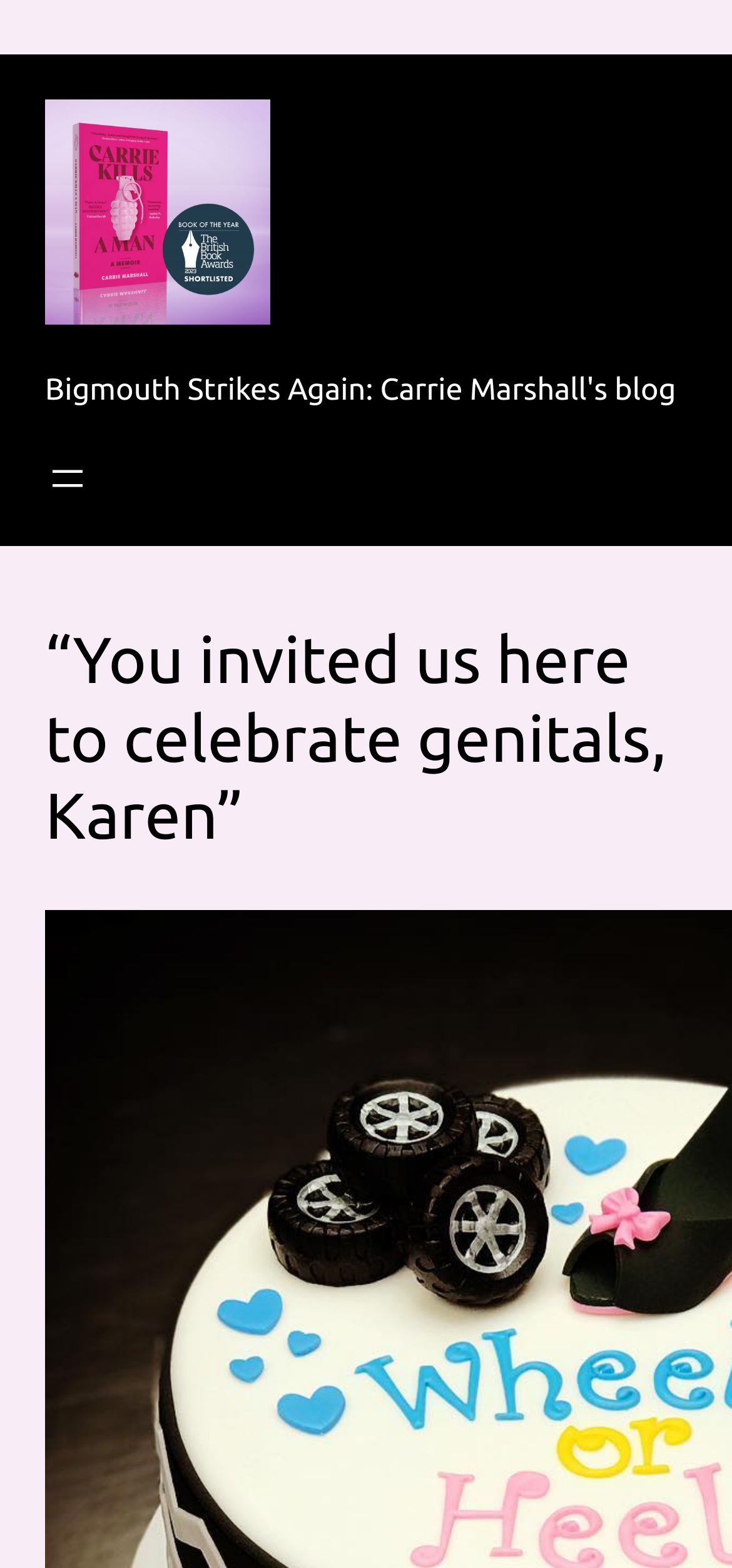Generate the text content of the main heading of the webpage.

Bigmouth Strikes Again: Carrie Marshall's blog